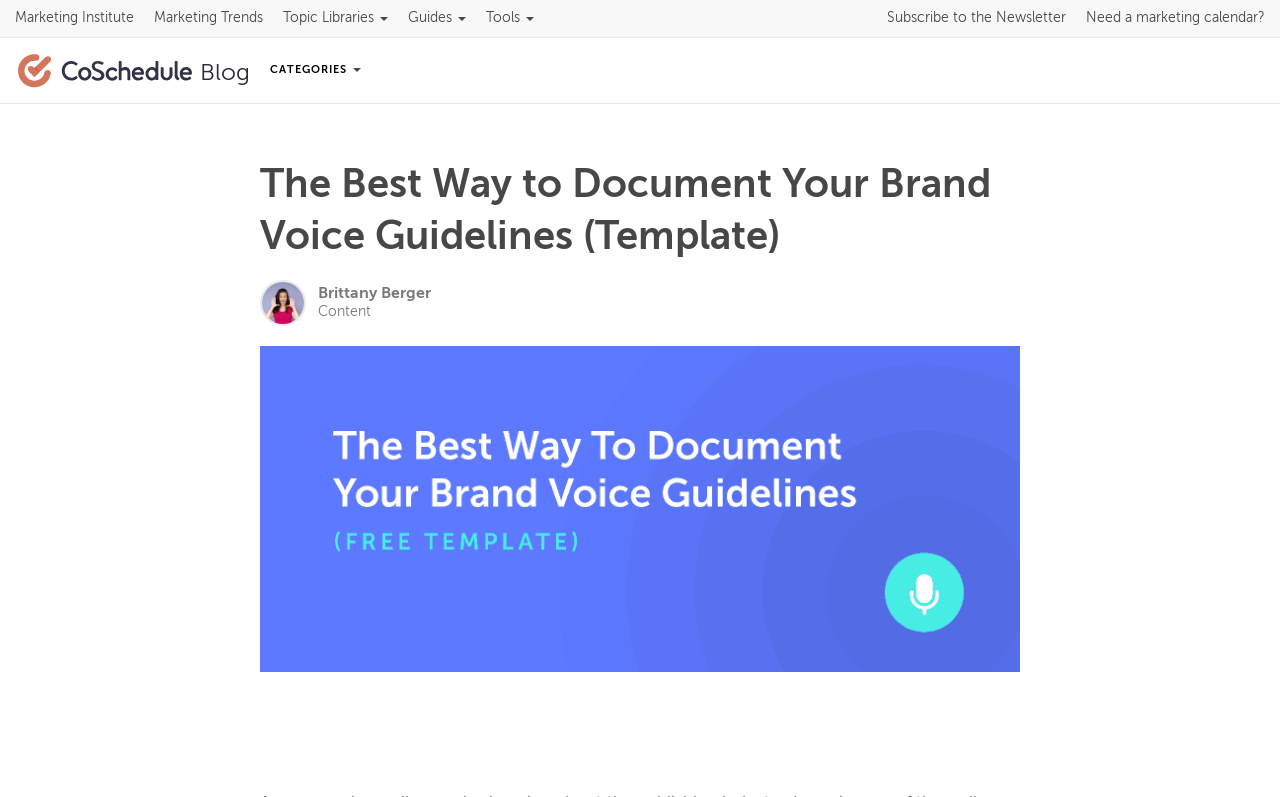What is the main heading displayed on the webpage? Please provide the text.

The Best Way to Document Your Brand Voice Guidelines (Template)